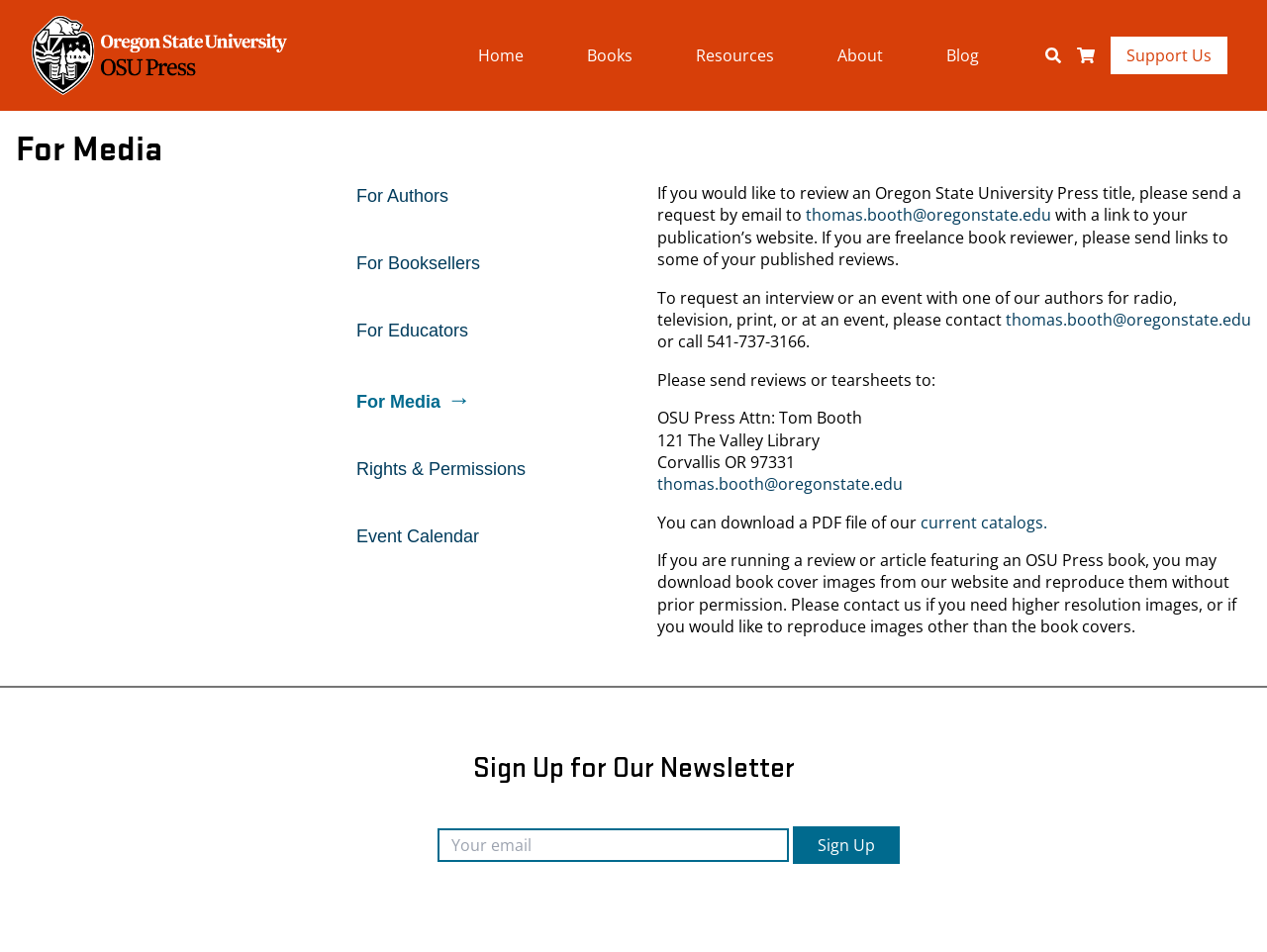How can I request a book review?
Give a thorough and detailed response to the question.

According to the webpage, if I want to review an Oregon State University Press title, I need to send a request by email to thomas.booth@oregonstate.edu with a link to my publication's website.